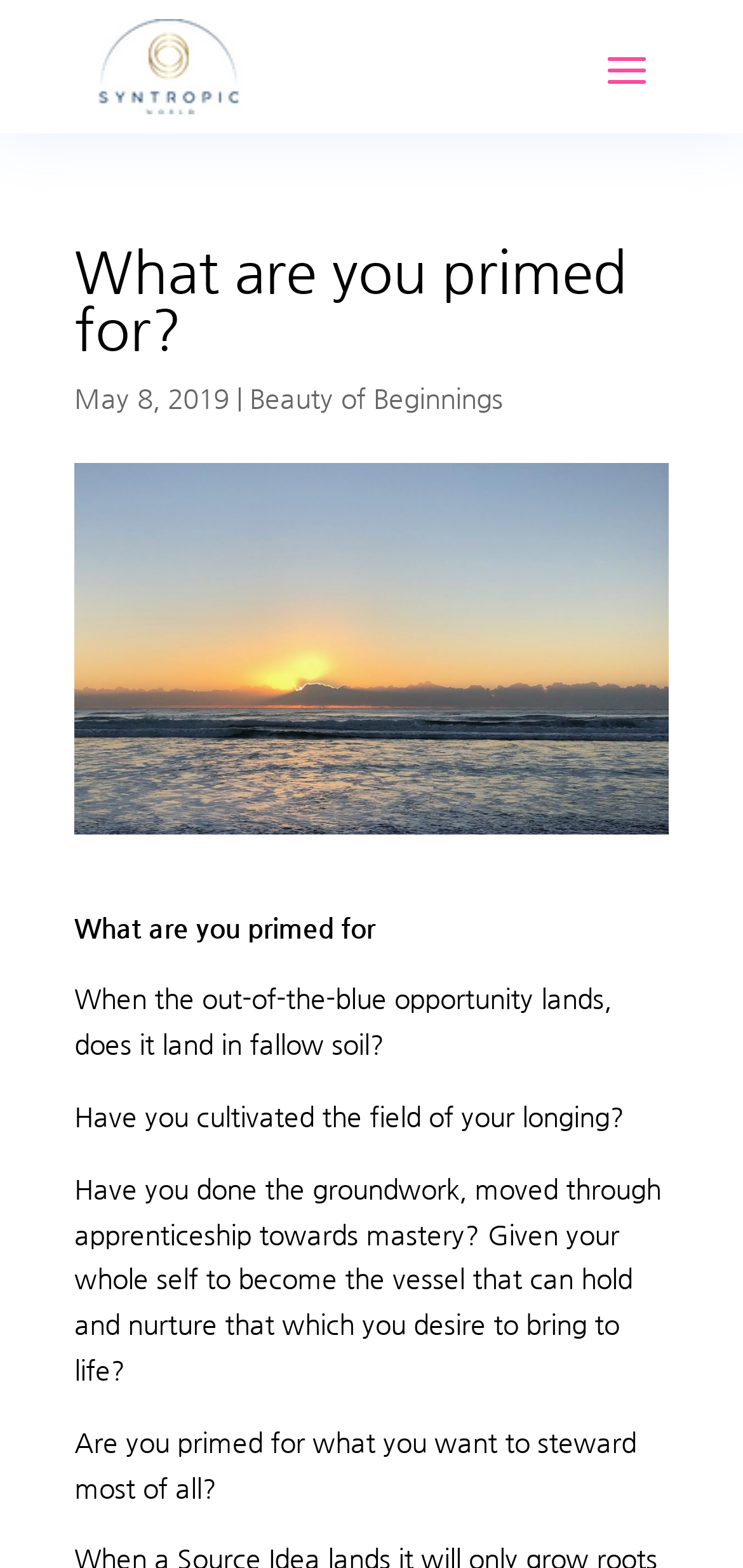What is the title of the linked article?
Could you please answer the question thoroughly and with as much detail as possible?

I found the title of the linked article by looking at the link element that contains the title. This element is located next to the date of the article and contains the text 'Beauty of Beginnings'.